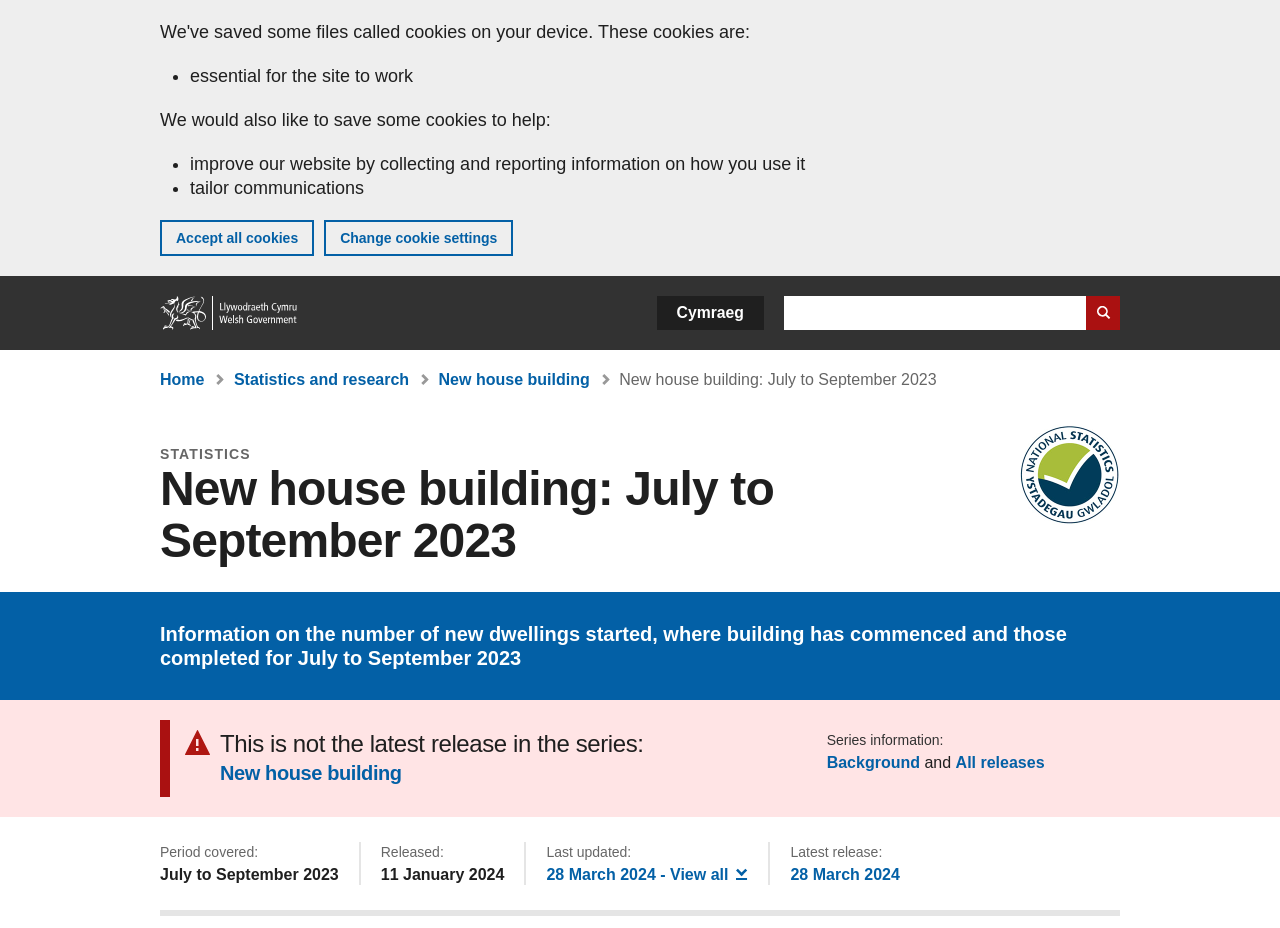Please identify the primary heading of the webpage and give its text content.

New house building: July to September 2023